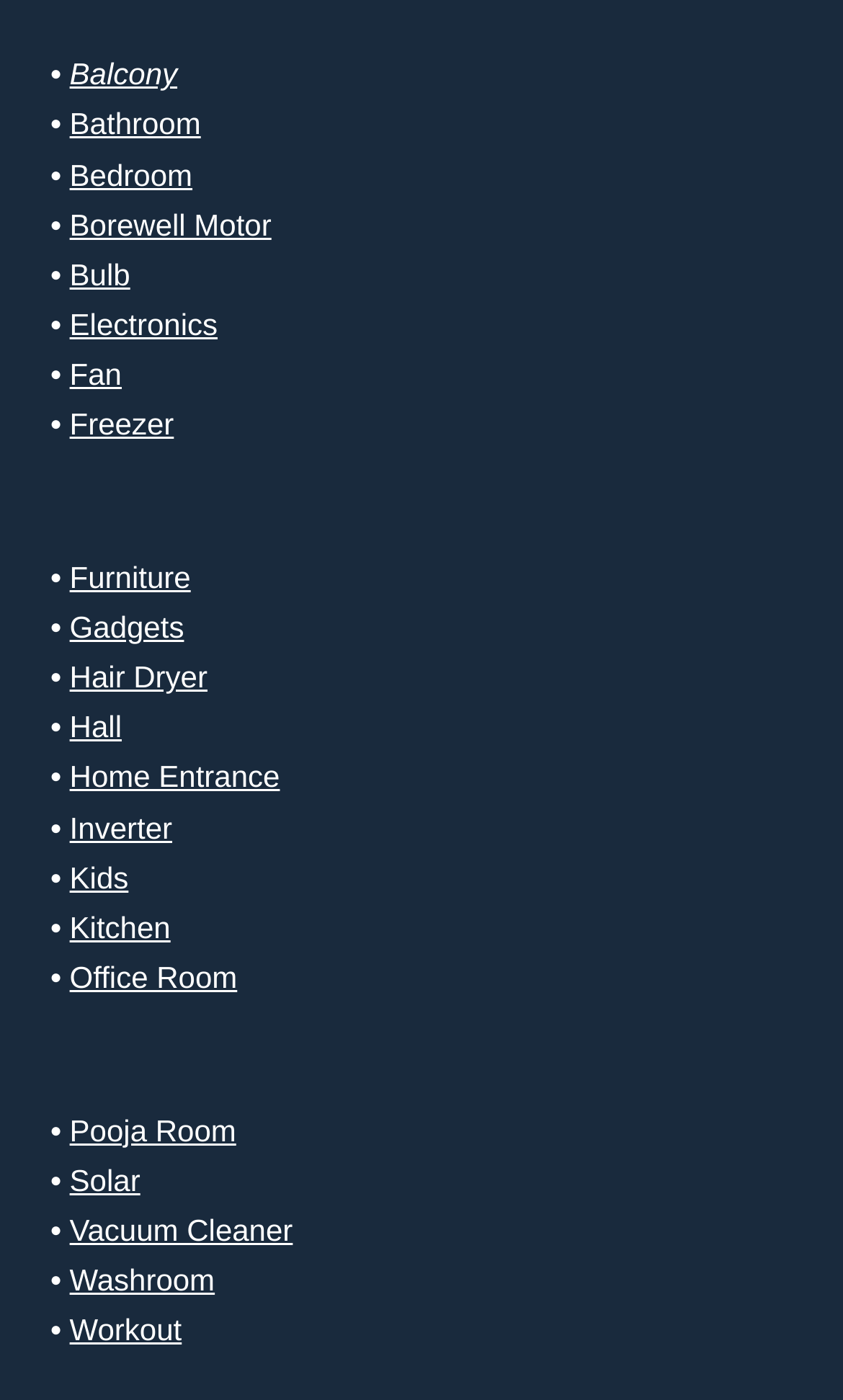Provide a one-word or short-phrase response to the question:
Is there a category for outdoor items?

Yes